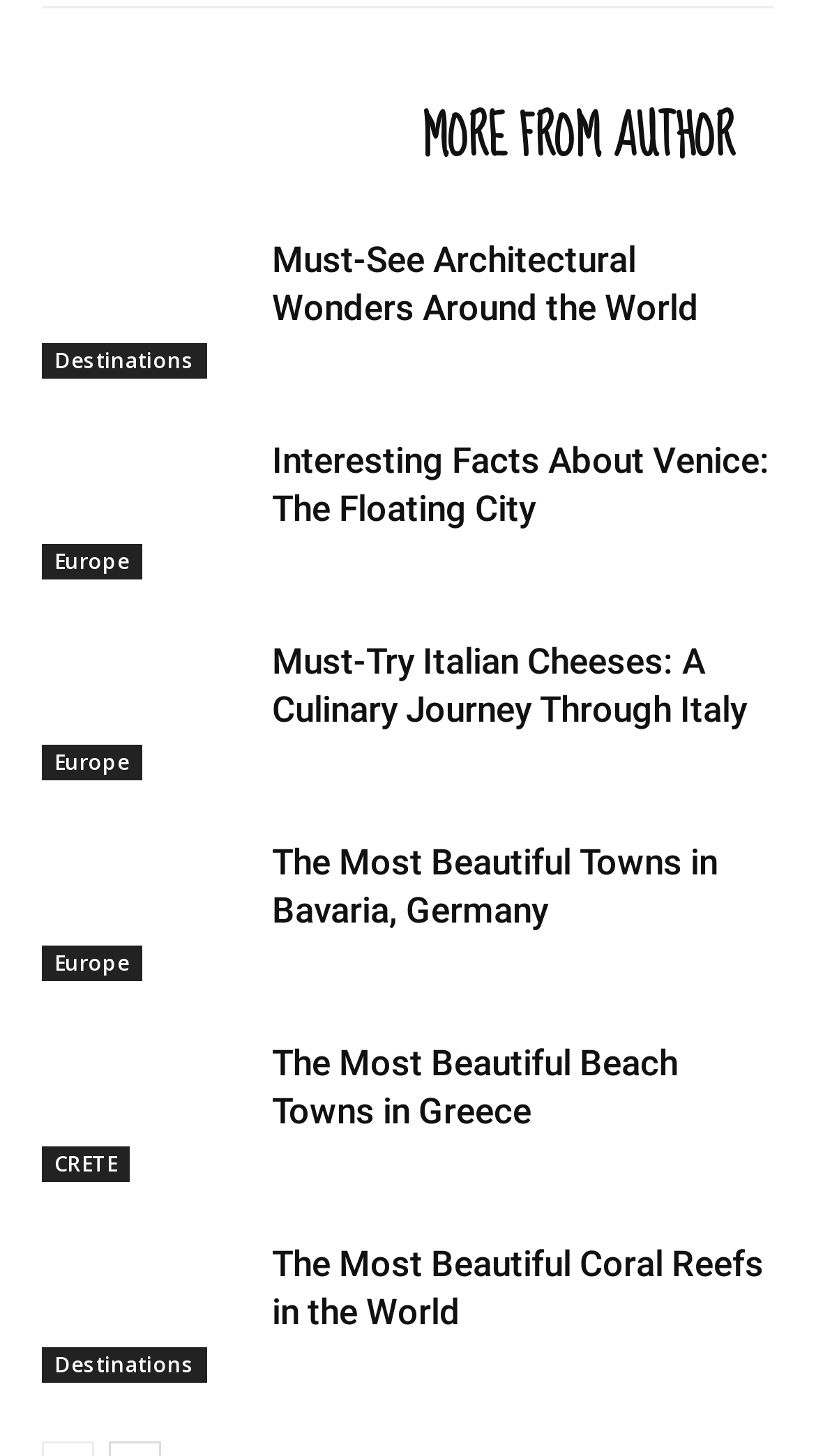Find the bounding box coordinates for the area that should be clicked to accomplish the instruction: "Explore 'Destinations'".

[0.051, 0.236, 0.254, 0.26]